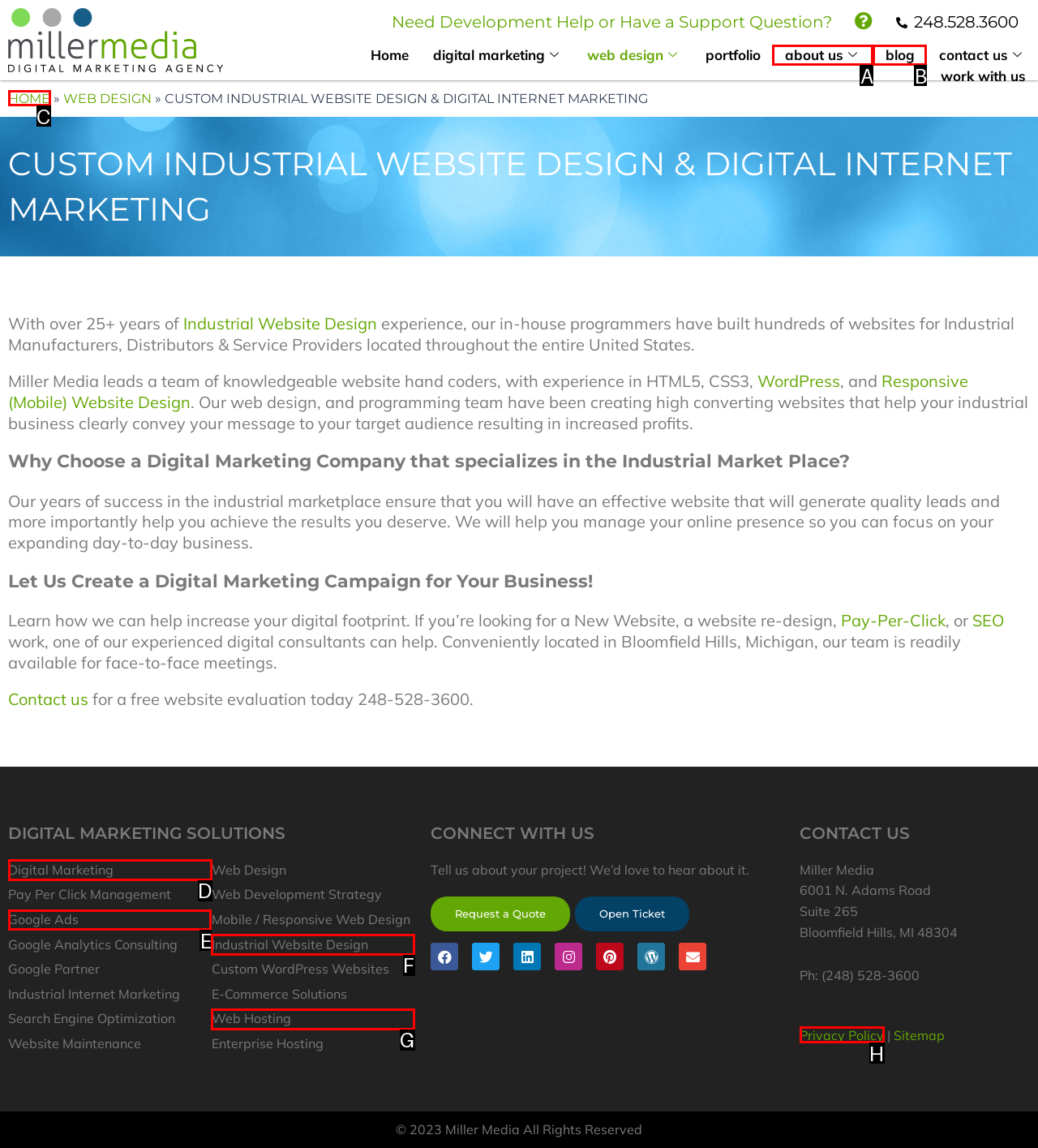Choose the letter that corresponds to the correct button to accomplish the task: Learn more about Digital Marketing
Reply with the letter of the correct selection only.

D